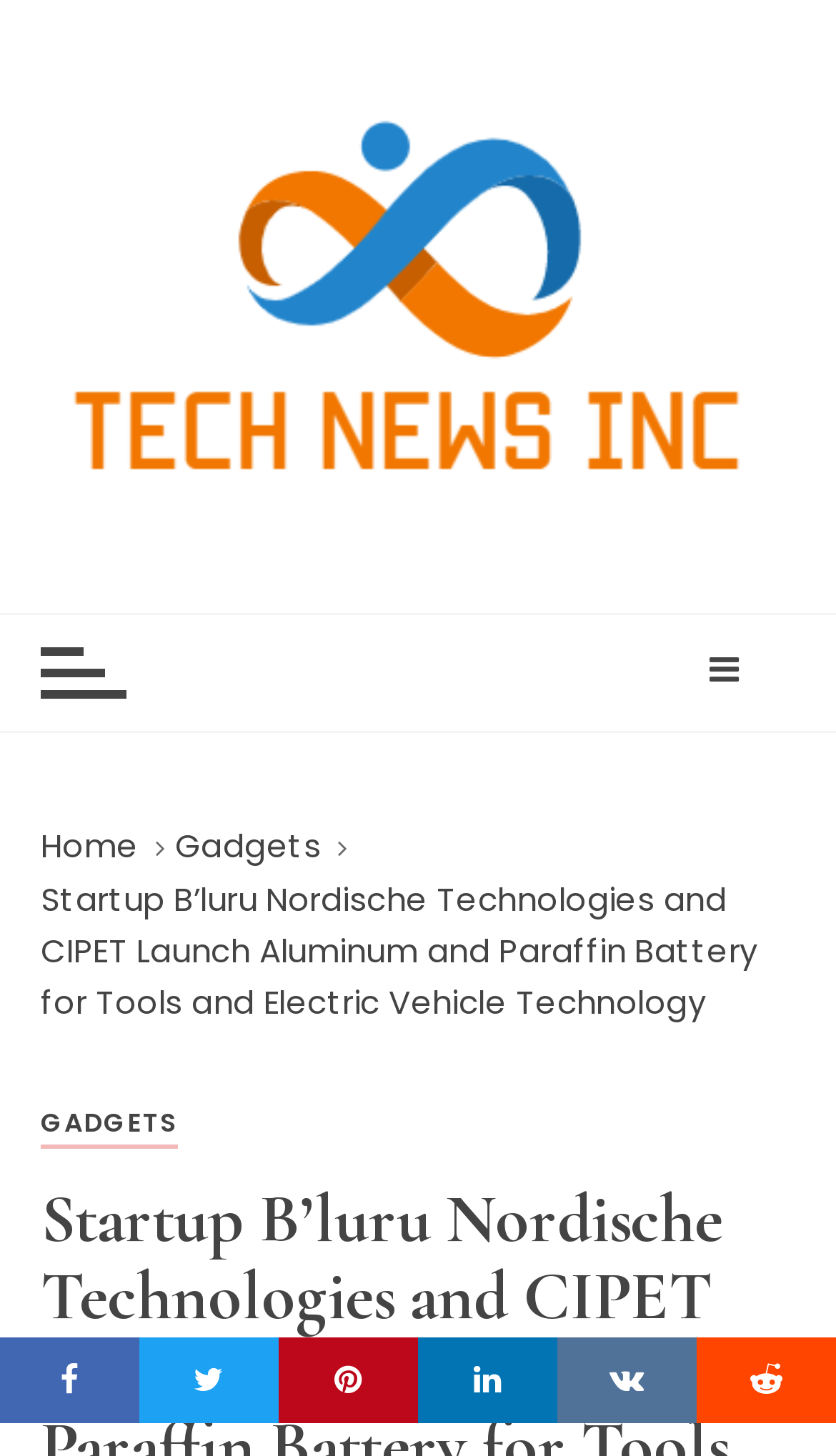Predict the bounding box of the UI element based on the description: "parent_node: Tech News Inc". The coordinates should be four float numbers between 0 and 1, formatted as [left, top, right, bottom].

[0.048, 0.059, 0.952, 0.362]